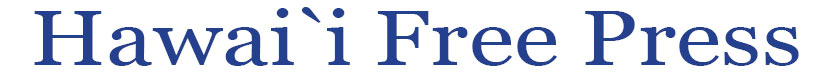What is the font style of the logo?
Using the image as a reference, answer the question in detail.

The caption describes the font of the logo as bold and elegant, which suggests a sense of professionalism and sophistication.